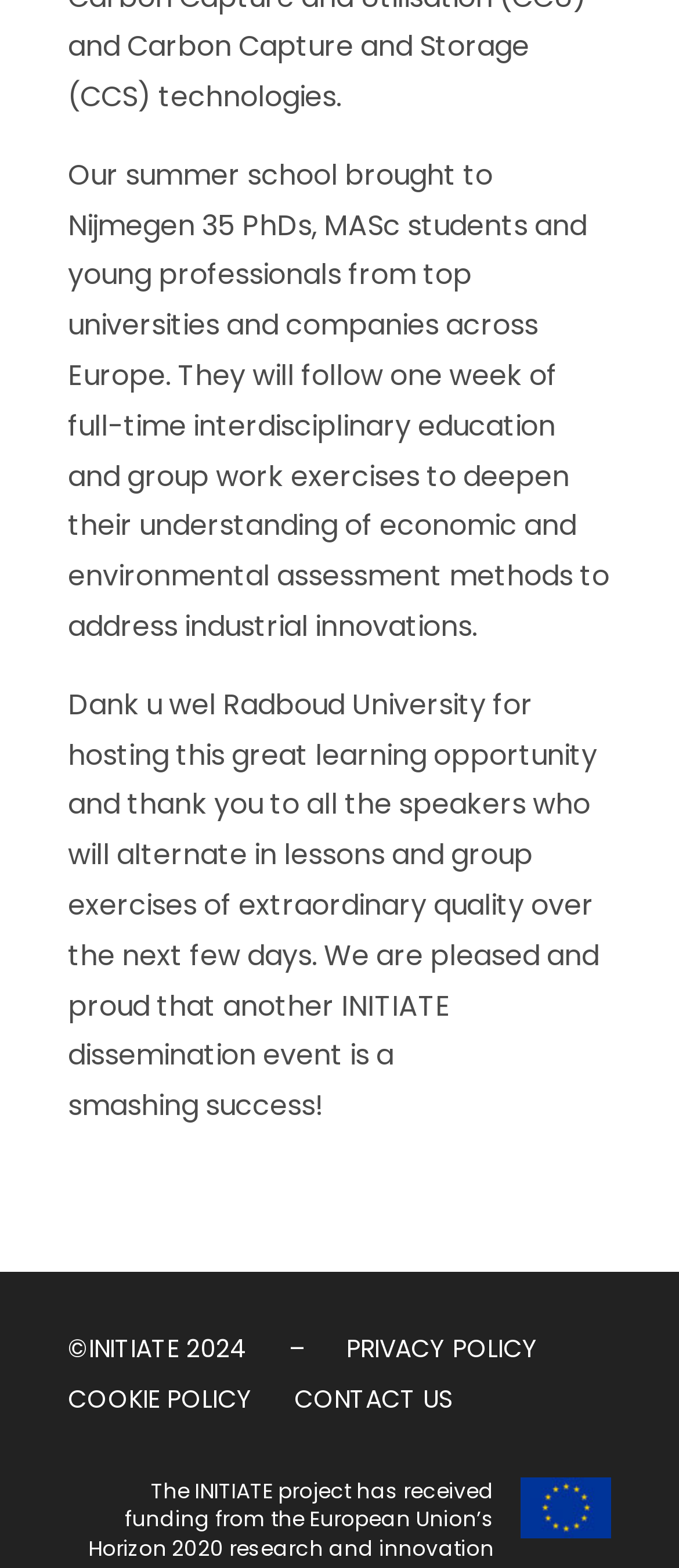What is the purpose of the summer school?
Examine the screenshot and reply with a single word or phrase.

Interdisciplinary education